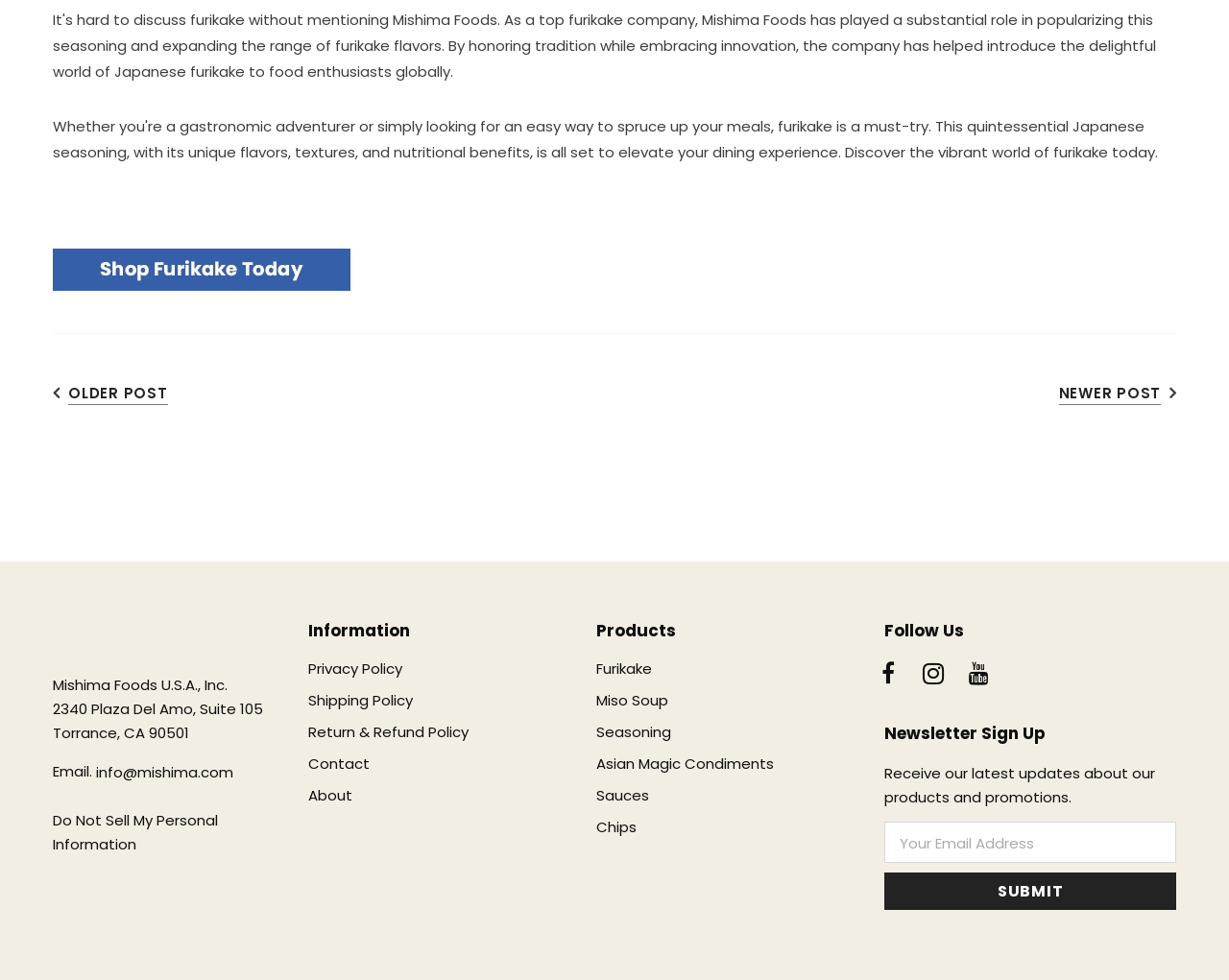Locate the bounding box coordinates of the clickable element to fulfill the following instruction: "Click on the 'Submit' button". Provide the coordinates as four float numbers between 0 and 1 in the format [left, top, right, bottom].

[0.72, 0.89, 0.957, 0.929]